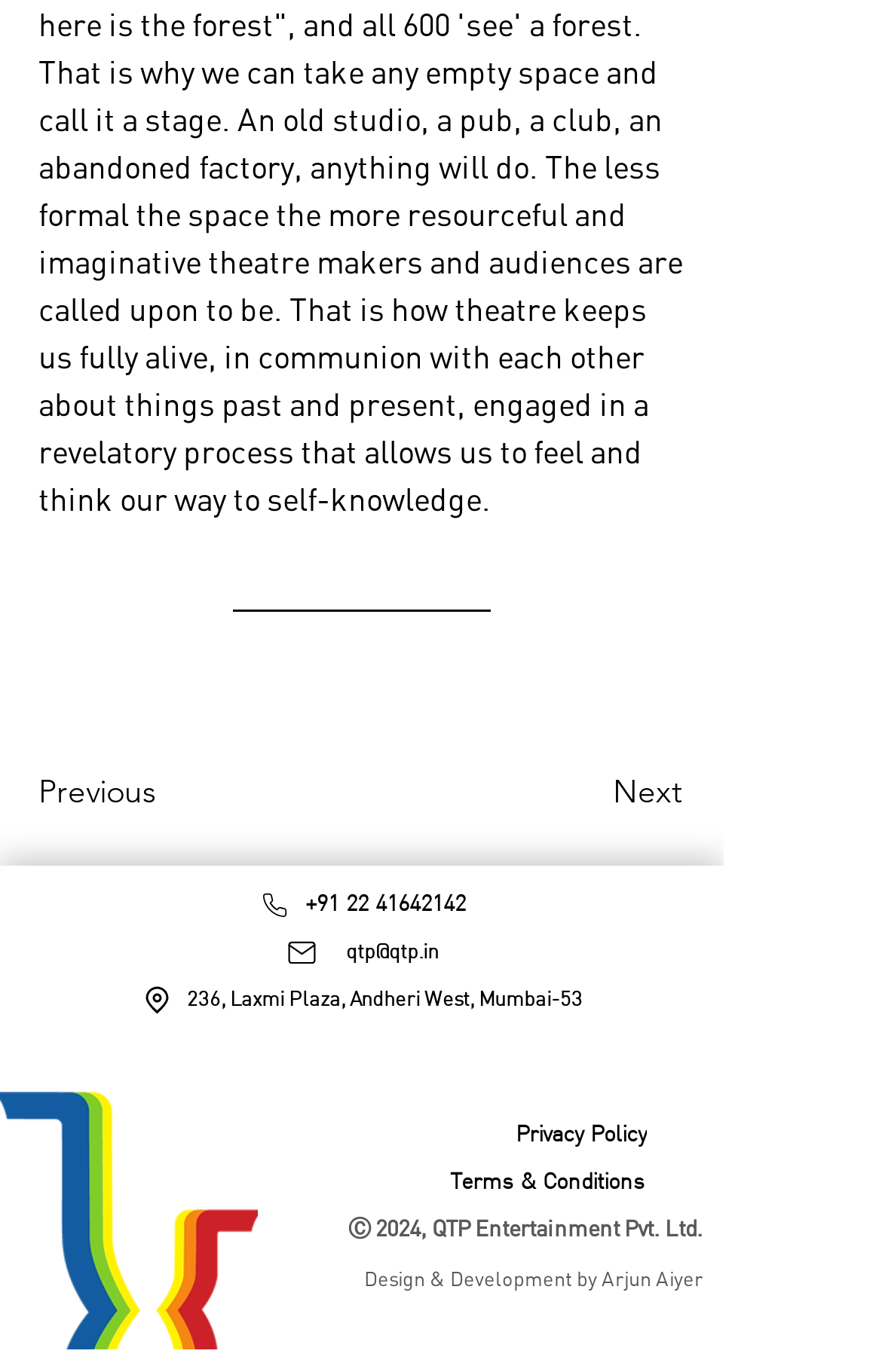Find and indicate the bounding box coordinates of the region you should select to follow the given instruction: "Click the Next button".

[0.646, 0.558, 0.774, 0.596]